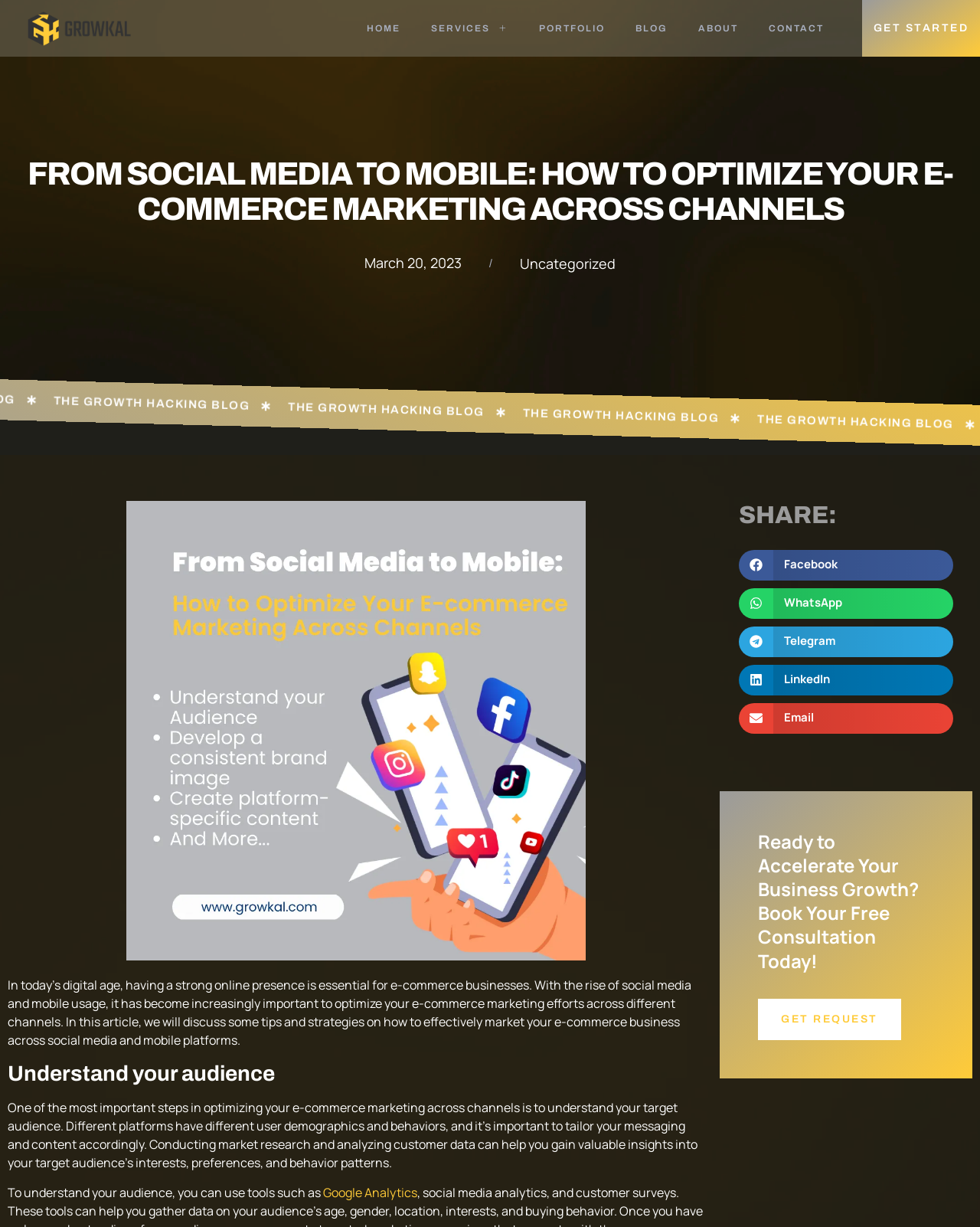Determine the bounding box of the UI component based on this description: "Get Request". The bounding box coordinates should be four float values between 0 and 1, i.e., [left, top, right, bottom].

[0.773, 0.814, 0.919, 0.848]